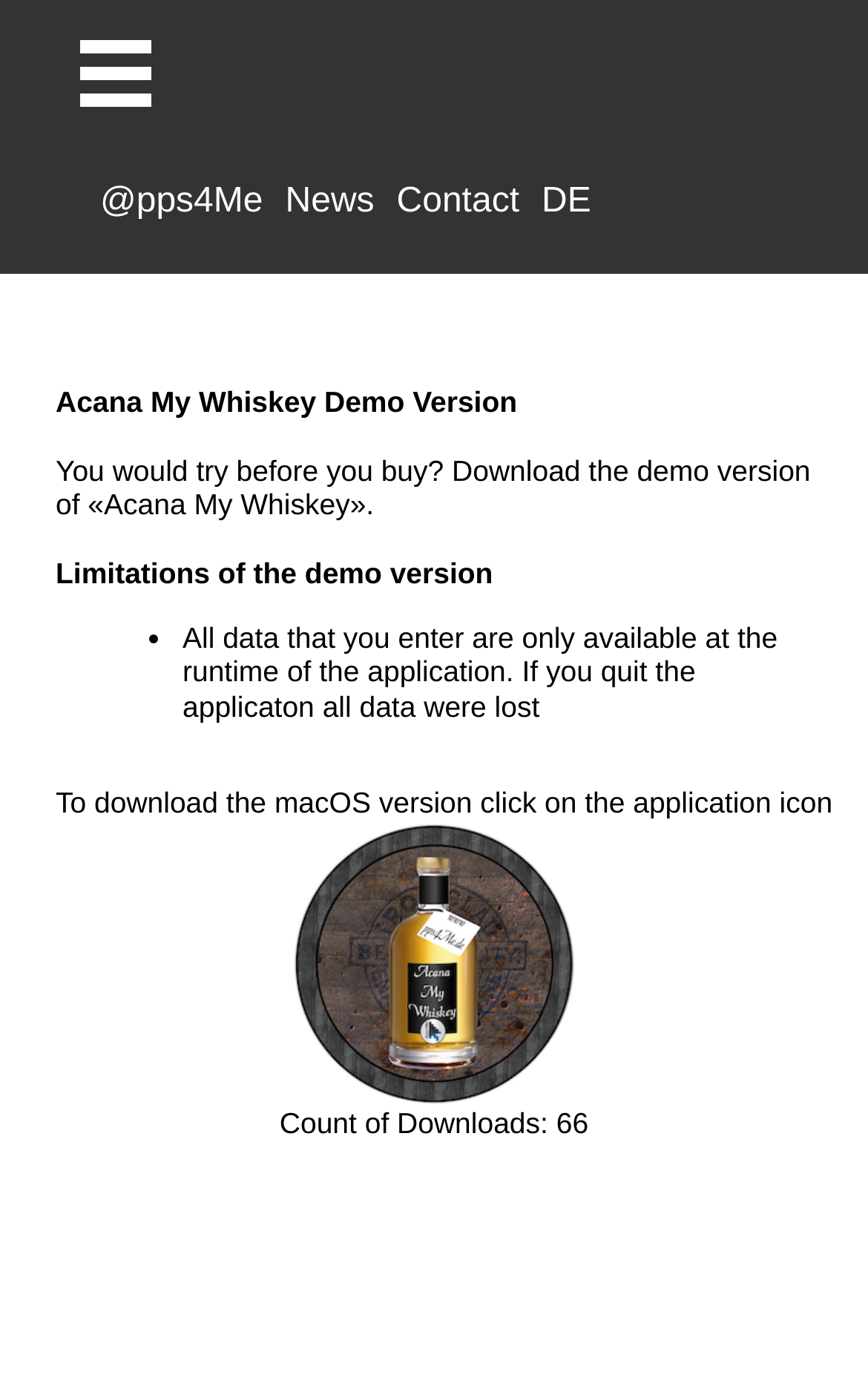Analyze the image and provide a detailed answer to the question: What happens to data when you quit the application?

When you quit the application, all data that you enter are lost, as mentioned in the static text 'All data that you enter are only available at the runtime of the application. If you quit the application all data were lost' on the webpage.